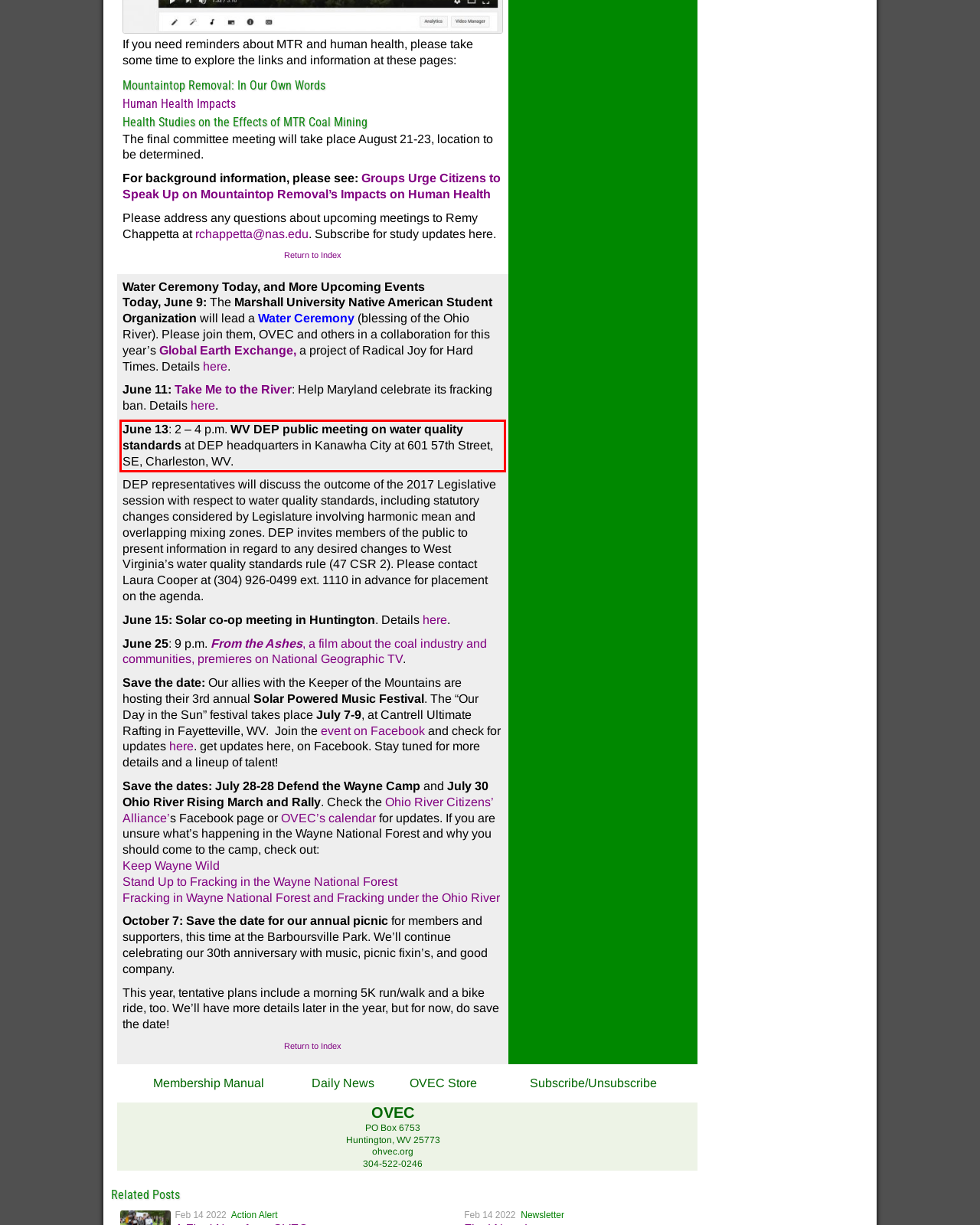Observe the screenshot of the webpage that includes a red rectangle bounding box. Conduct OCR on the content inside this red bounding box and generate the text.

June 13: 2 – 4 p.m. WV DEP public meeting on water quality standards at DEP headquarters in Kanawha City at 601 57th Street, SE, Charleston, WV.